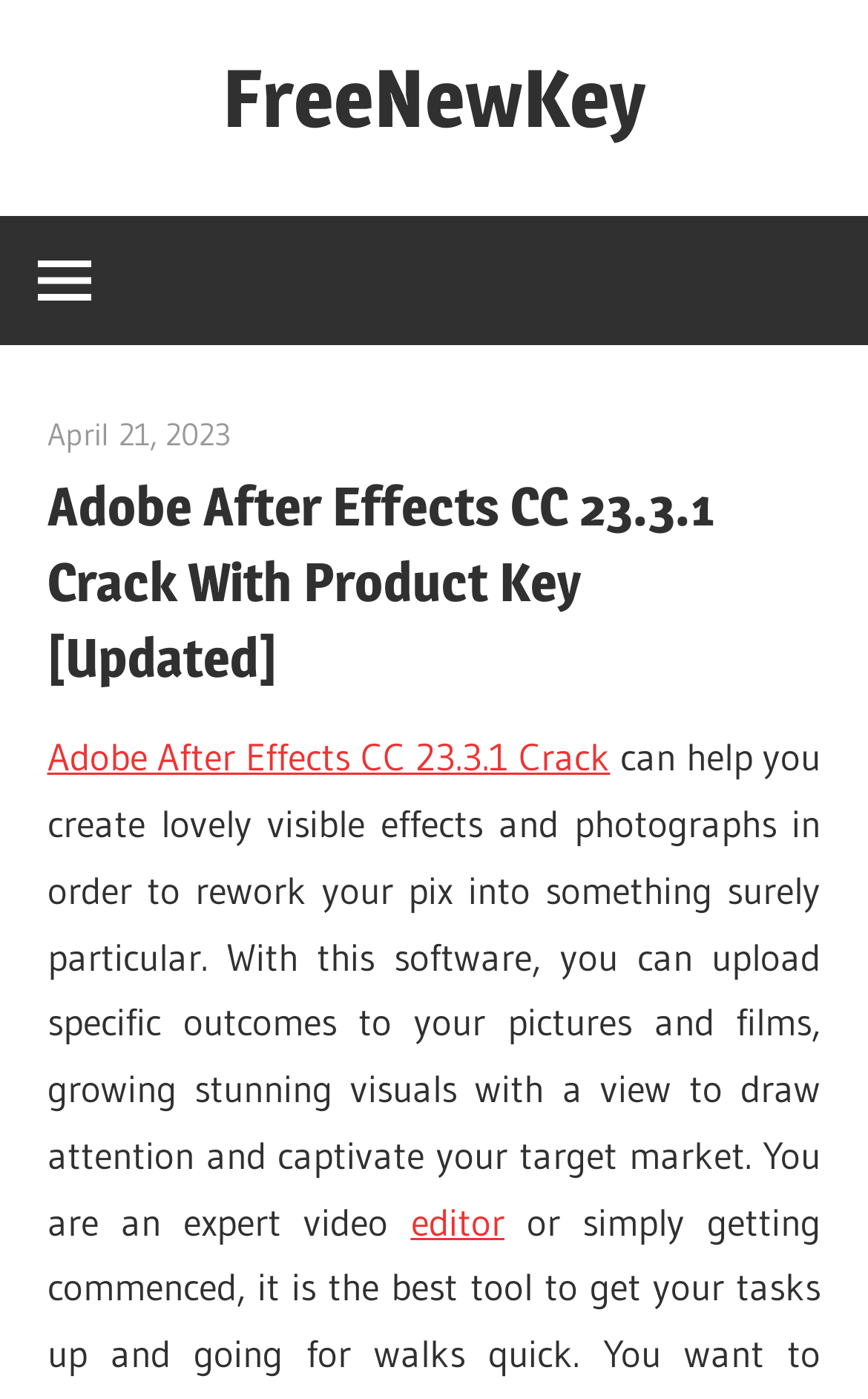Provide a single word or phrase to answer the given question: 
What is the date of the post?

April 21, 2023